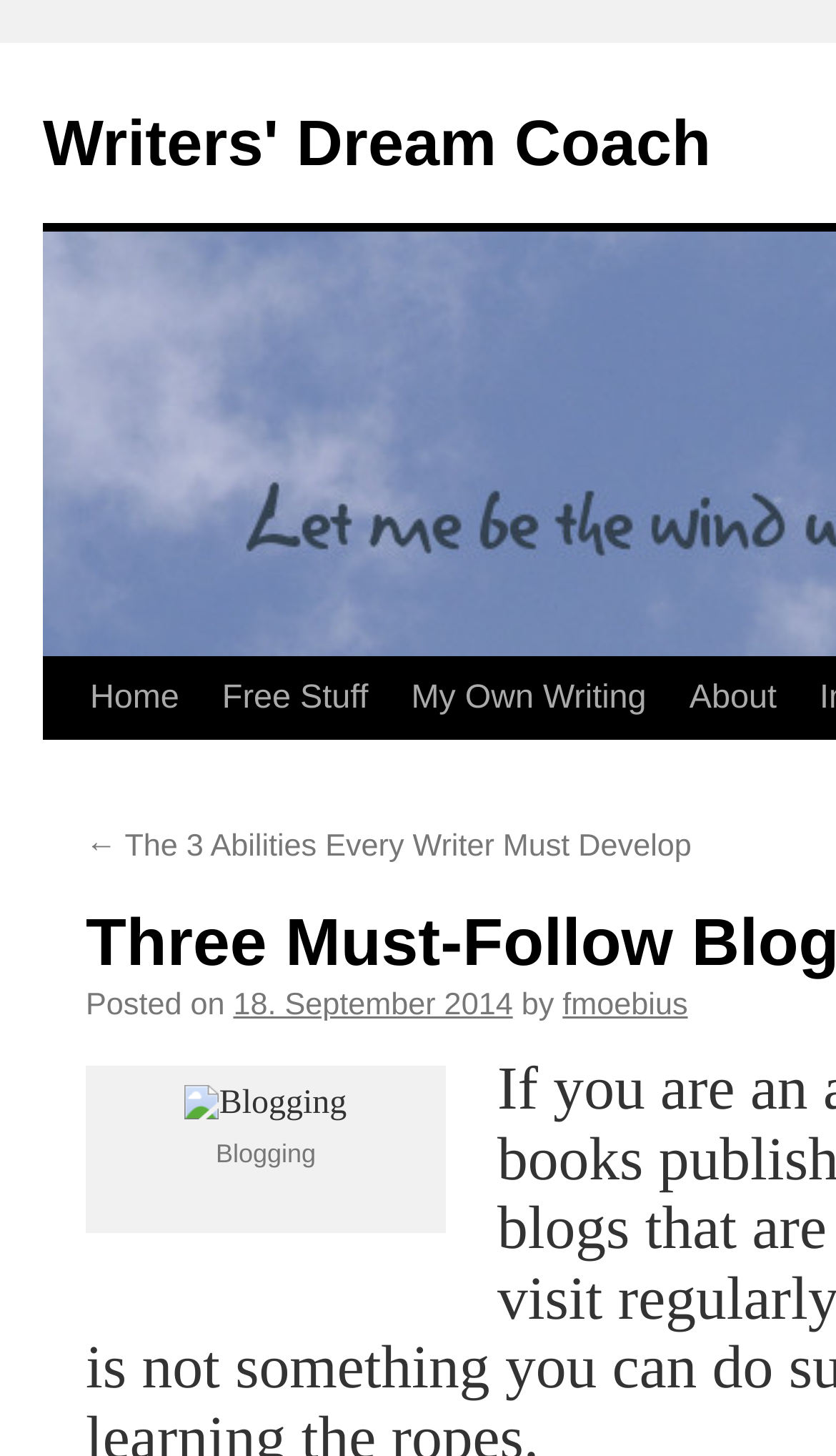Provide a brief response using a word or short phrase to this question:
What is the author of the latest article?

fmoebius